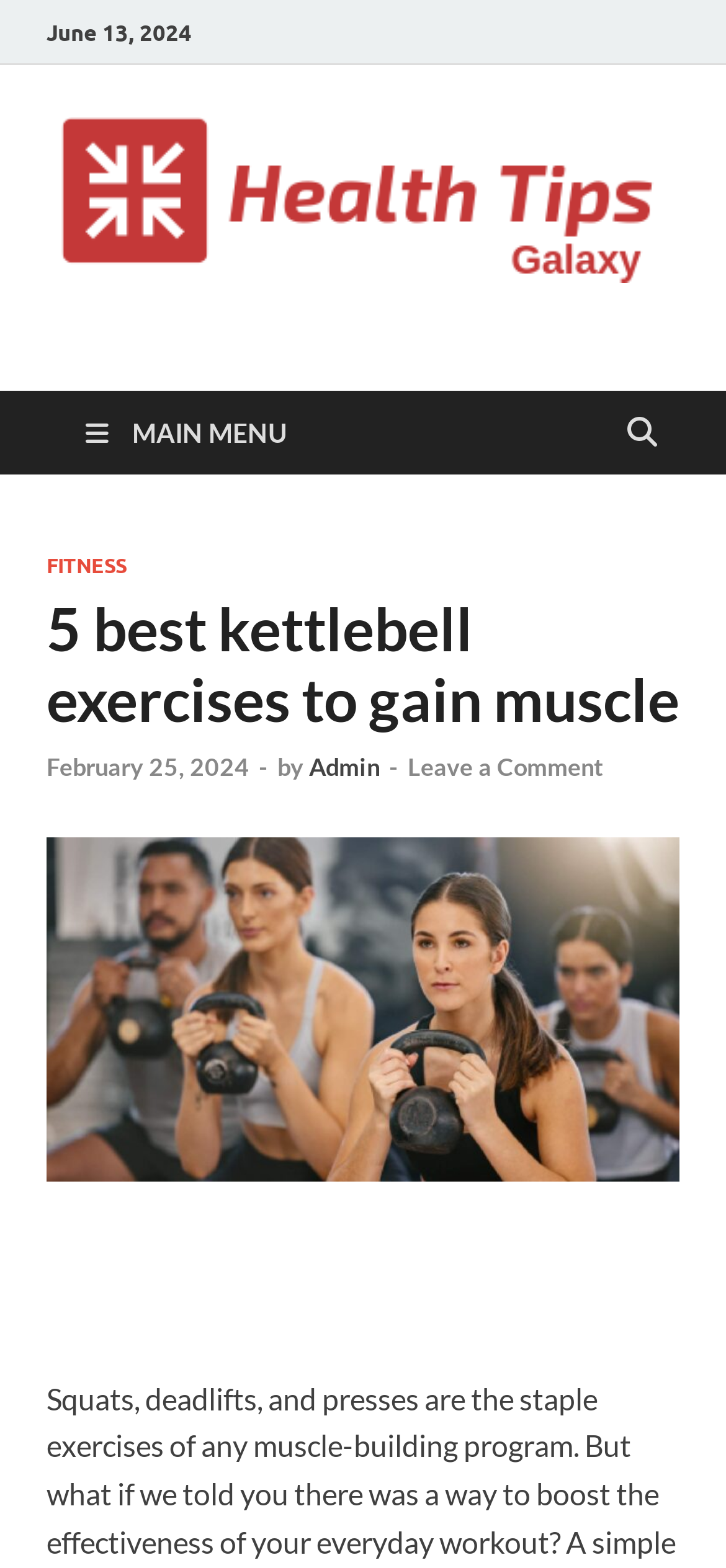What is the date of the article?
Please answer the question as detailed as possible based on the image.

The date of the article can be found at the top of the webpage, where it says 'June 13, 2024'.